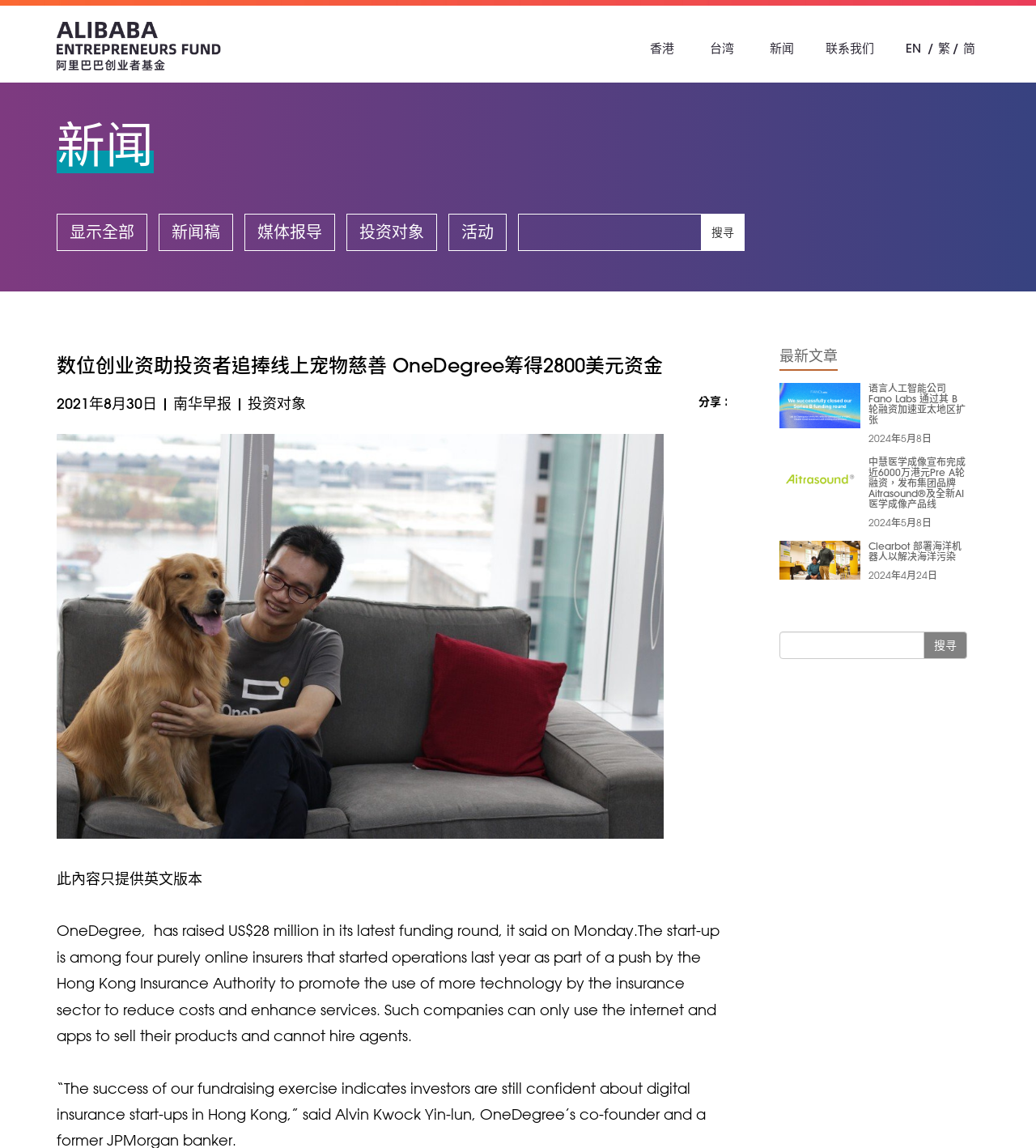Given the description "parent_node: 搜寻 name="search"", provide the bounding box coordinates of the corresponding UI element.

[0.752, 0.55, 0.892, 0.574]